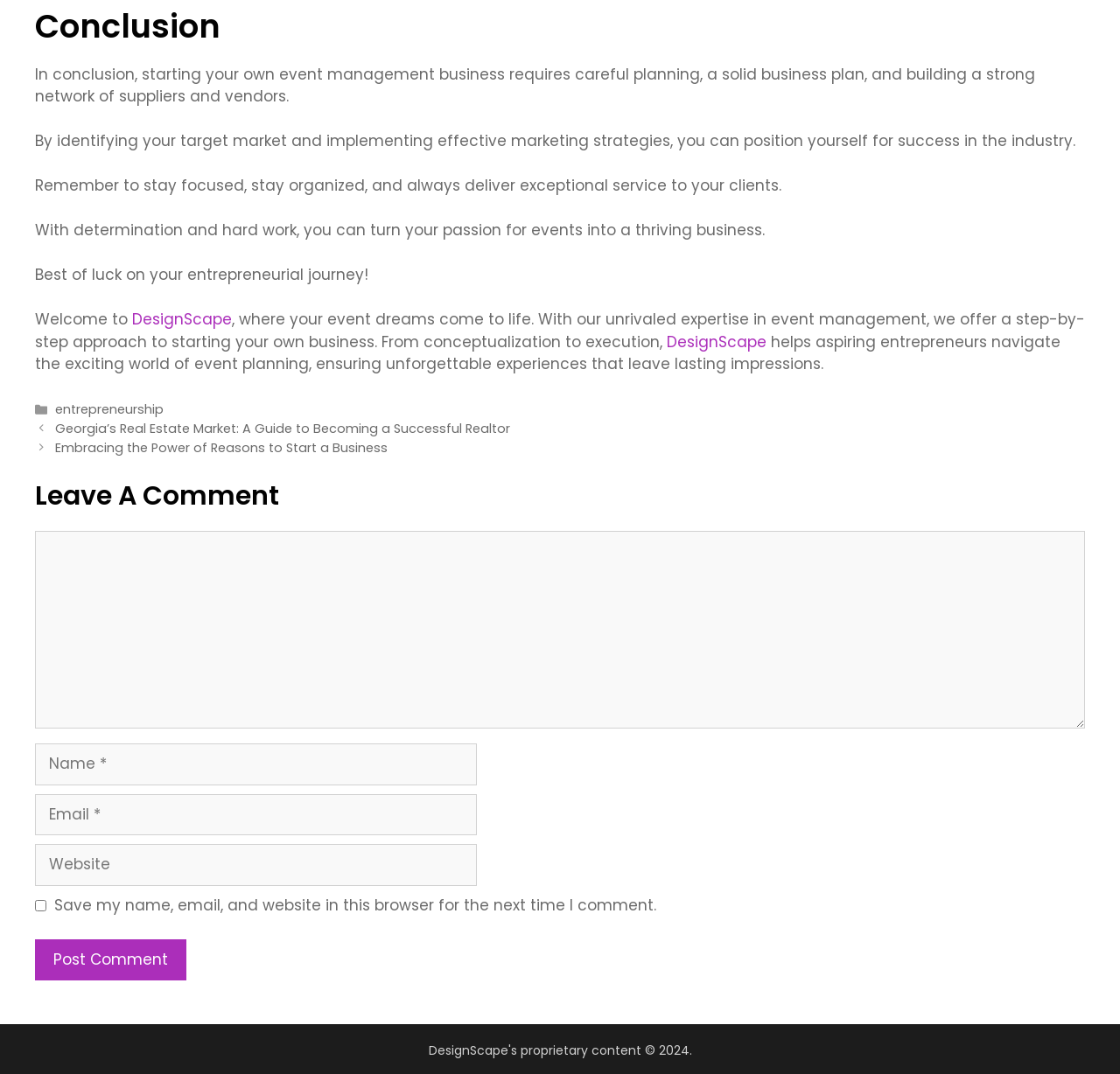Using the information in the image, could you please answer the following question in detail:
What is the name of the company mentioned on the webpage?

The company name 'DesignScape' is mentioned multiple times on the webpage, including in the text 'Welcome to DesignScape, where your event dreams come to life.'